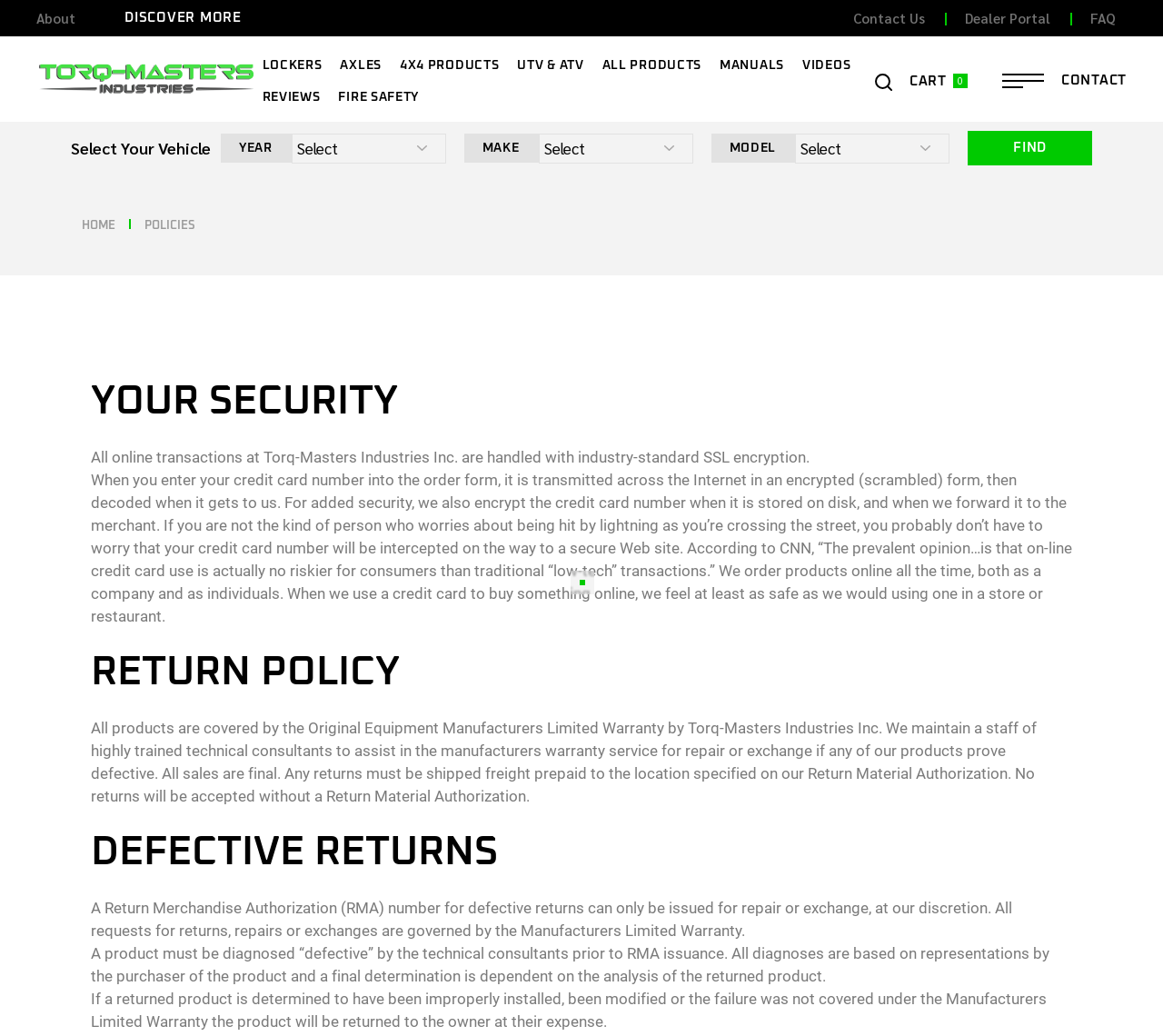What is the condition for returning a defective product?
Provide a short answer using one word or a brief phrase based on the image.

RMA issuance